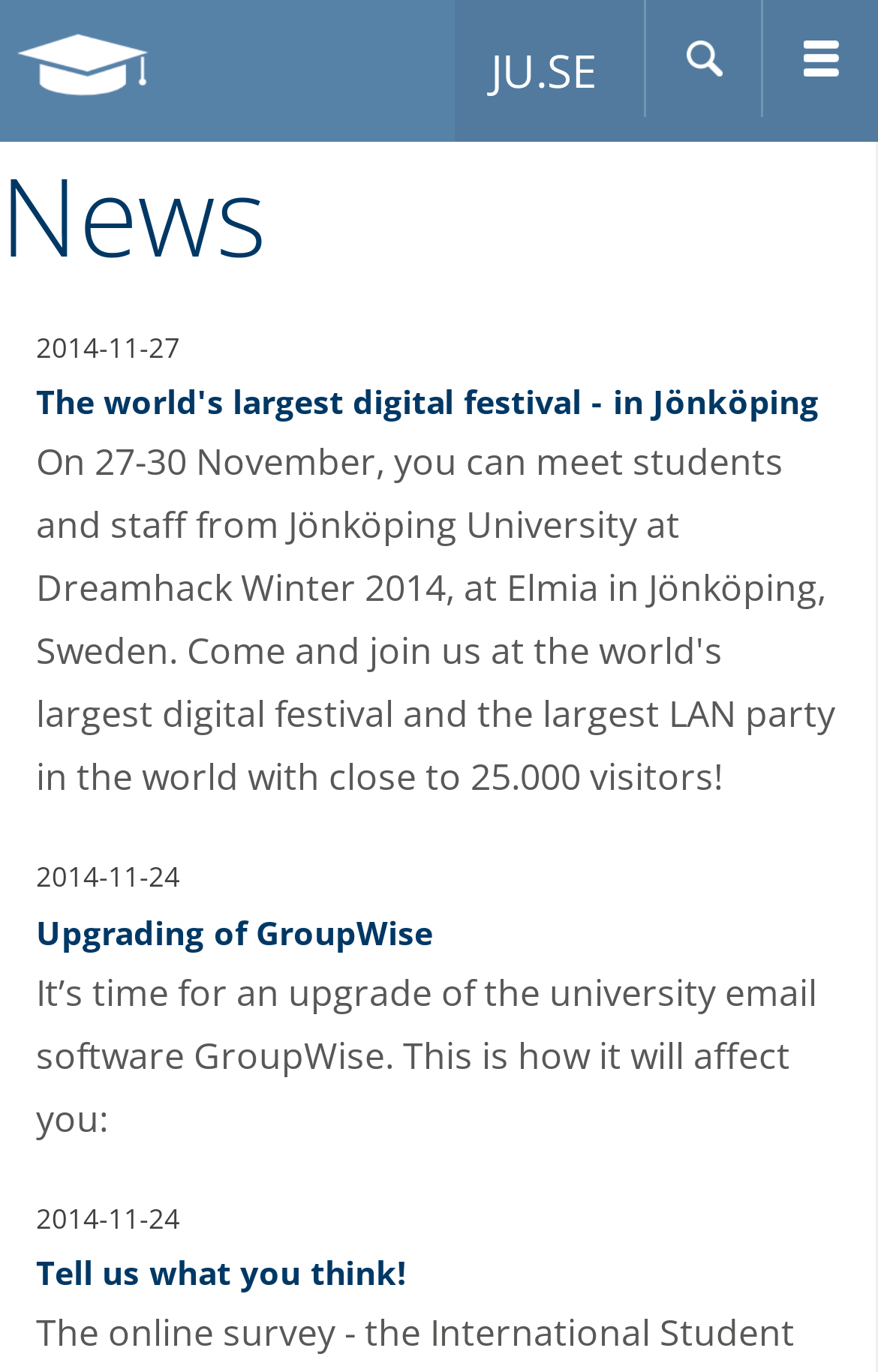Using the given description, provide the bounding box coordinates formatted as (top-left x, top-left y, bottom-right x, bottom-right y), with all values being floating point numbers between 0 and 1. Description: Jönköping University

[0.012, 0.008, 0.174, 0.082]